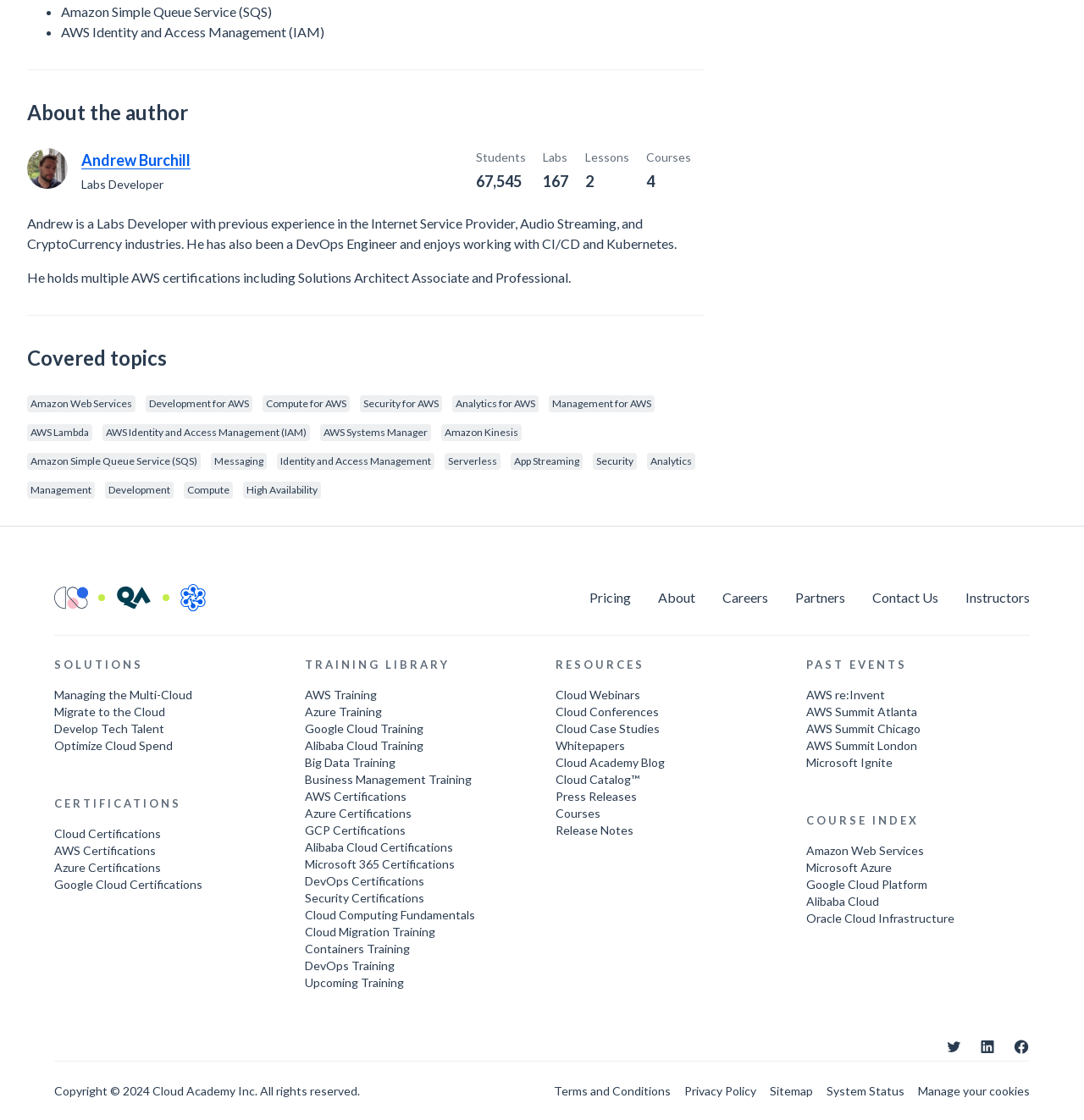Can you find the bounding box coordinates of the area I should click to execute the following instruction: "Learn about AWS Identity and Access Management (IAM)"?

[0.056, 0.021, 0.299, 0.036]